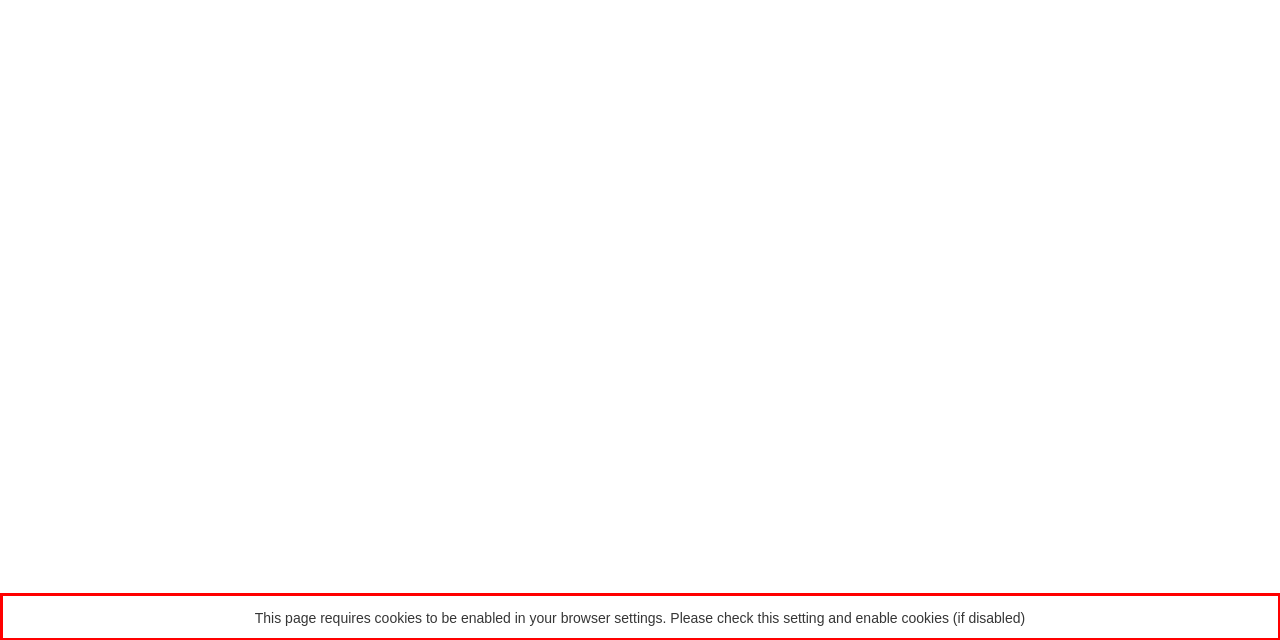Examine the screenshot of the webpage, locate the red bounding box, and generate the text contained within it.

This page requires cookies to be enabled in your browser settings. Please check this setting and enable cookies (if disabled)